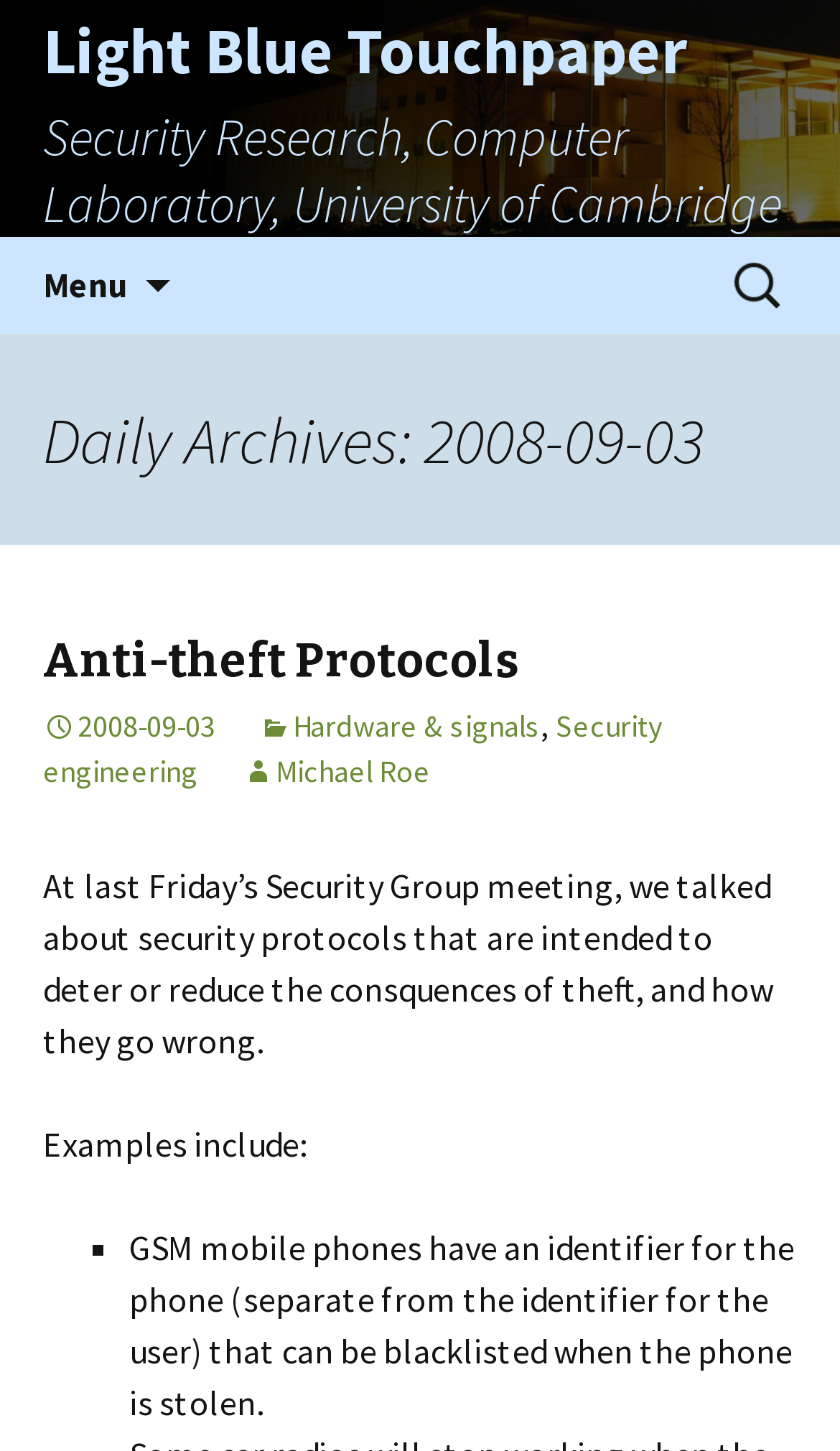Locate the bounding box coordinates of the item that should be clicked to fulfill the instruction: "Search for something".

[0.862, 0.165, 0.949, 0.229]